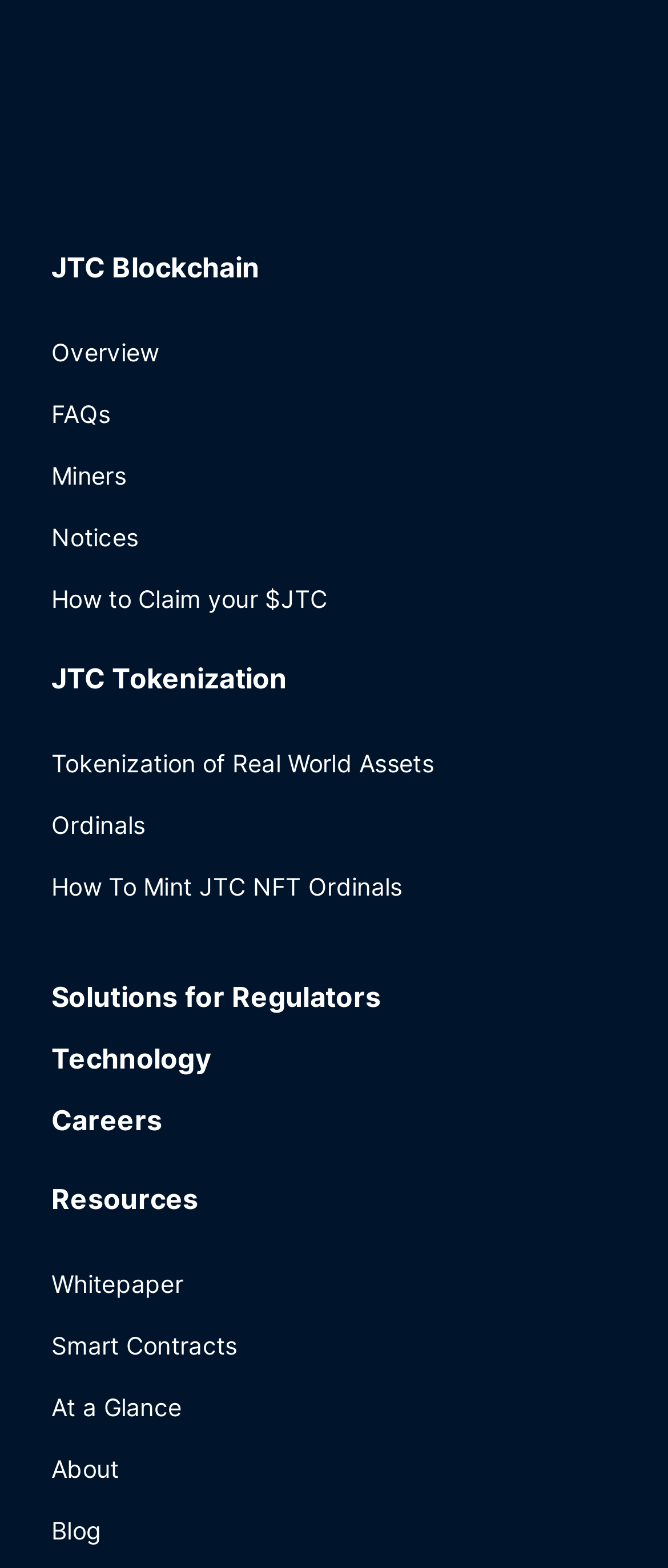Refer to the element description FAQs​ and identify the corresponding bounding box in the screenshot. Format the coordinates as (top-left x, top-left y, bottom-right x, bottom-right y) with values in the range of 0 to 1.

[0.077, 0.245, 0.923, 0.284]